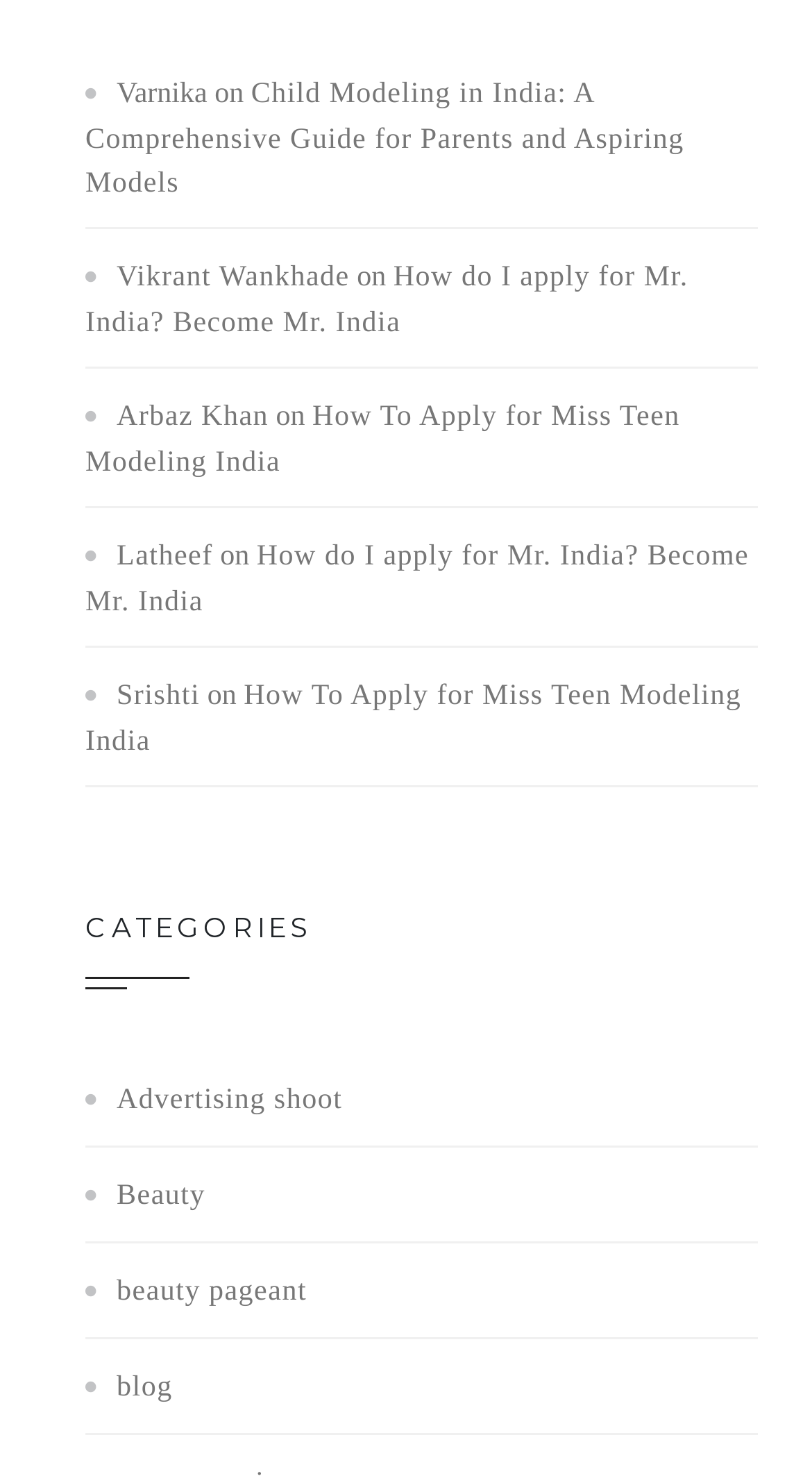Using the format (top-left x, top-left y, bottom-right x, bottom-right y), provide the bounding box coordinates for the described UI element. All values should be floating point numbers between 0 and 1: Beauty

[0.144, 0.8, 0.253, 0.821]